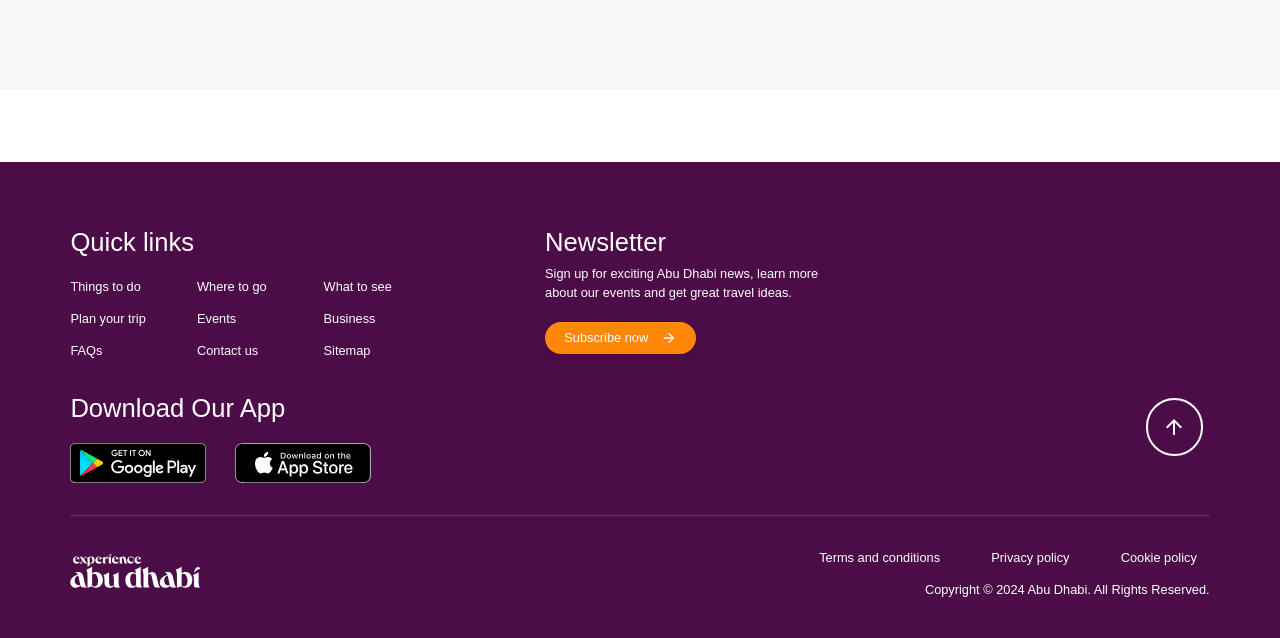Identify the bounding box coordinates for the region of the element that should be clicked to carry out the instruction: "Open 'Google Play Store'". The bounding box coordinates should be four float numbers between 0 and 1, i.e., [left, top, right, bottom].

[0.055, 0.695, 0.184, 0.747]